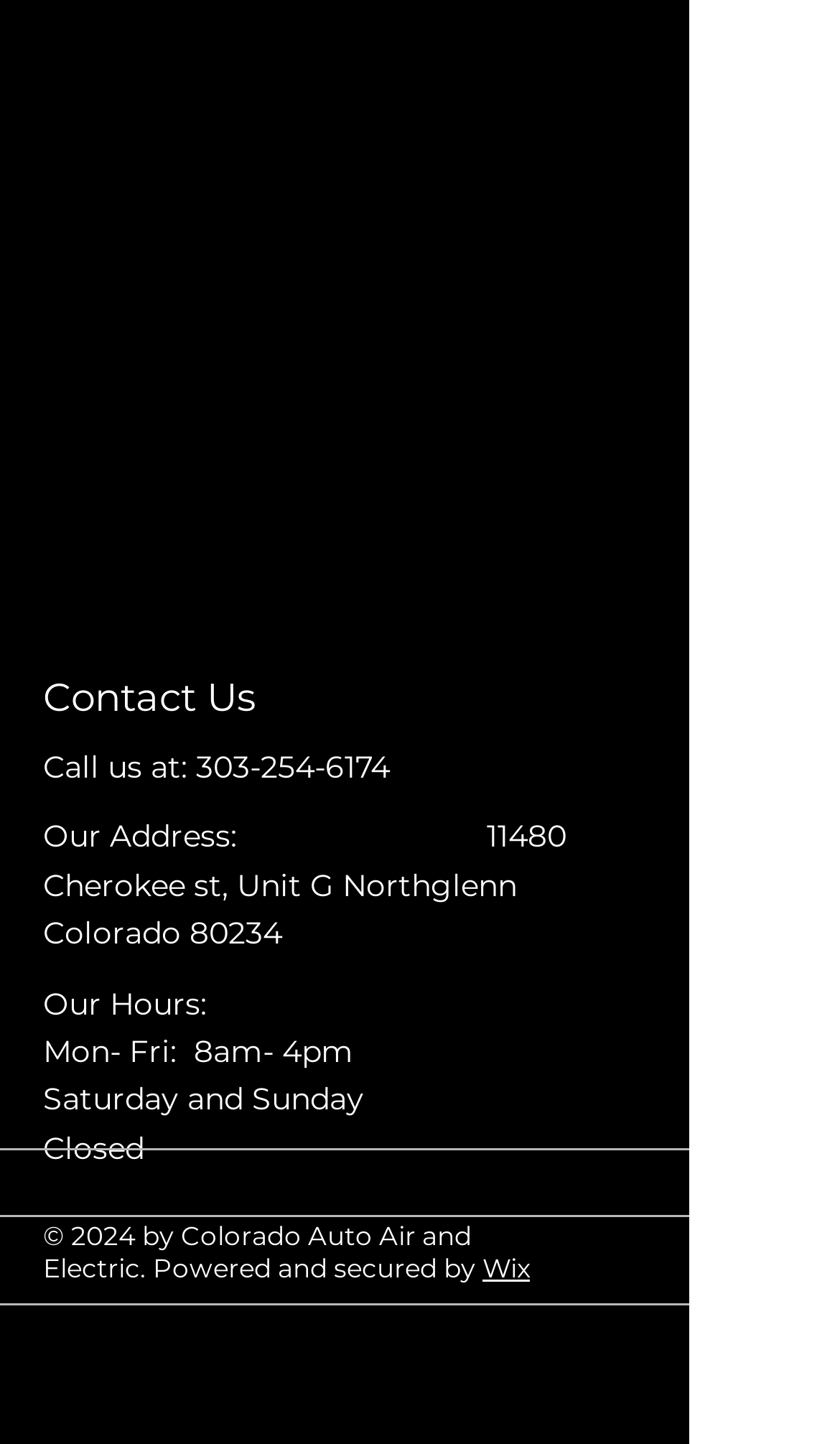Provide the bounding box coordinates, formatted as (top-left x, top-left y, bottom-right x, bottom-right y), with all values being floating point numbers between 0 and 1. Identify the bounding box of the UI element that matches the description: Wix

[0.574, 0.866, 0.631, 0.888]